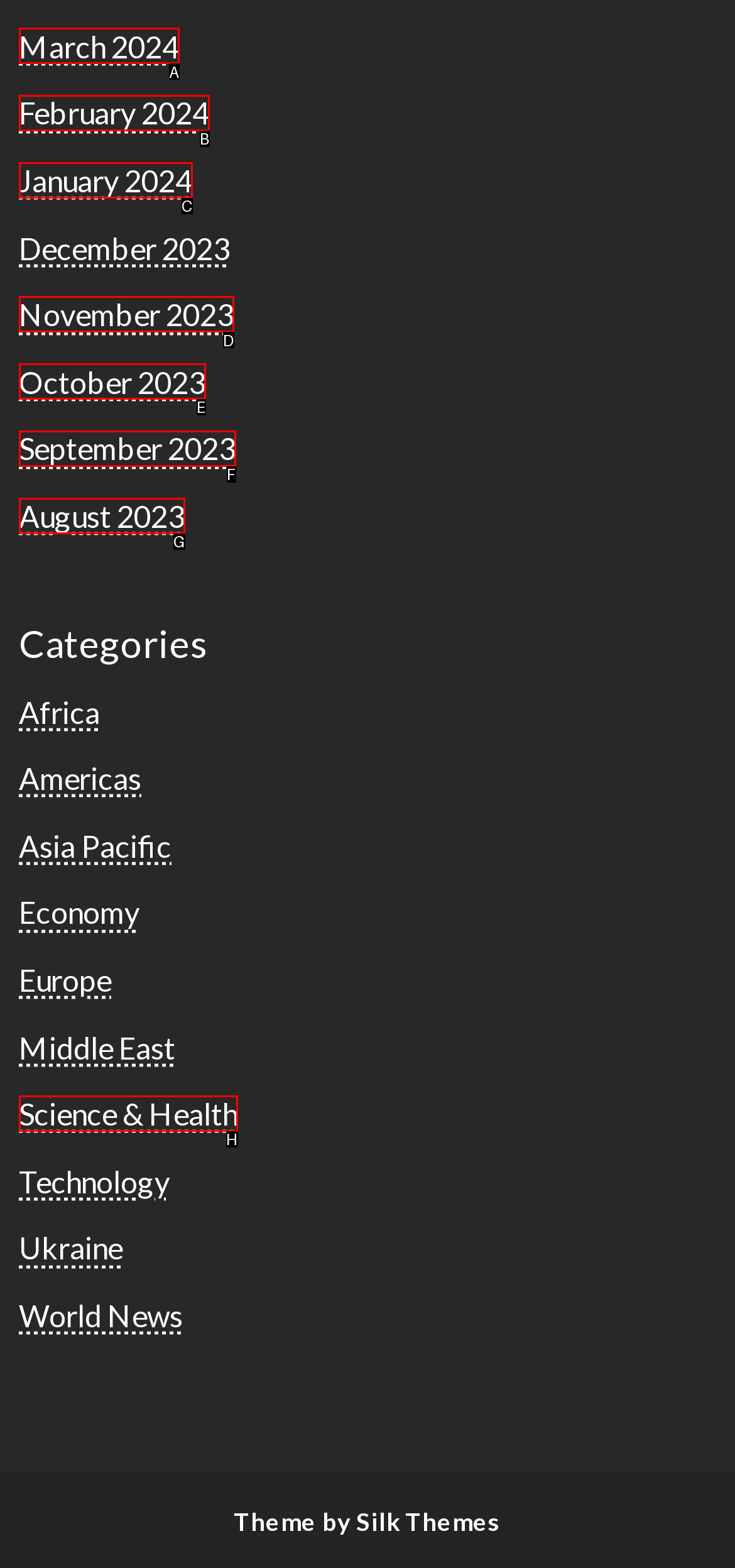Choose the HTML element that best fits the given description: August 2023. Answer by stating the letter of the option.

G